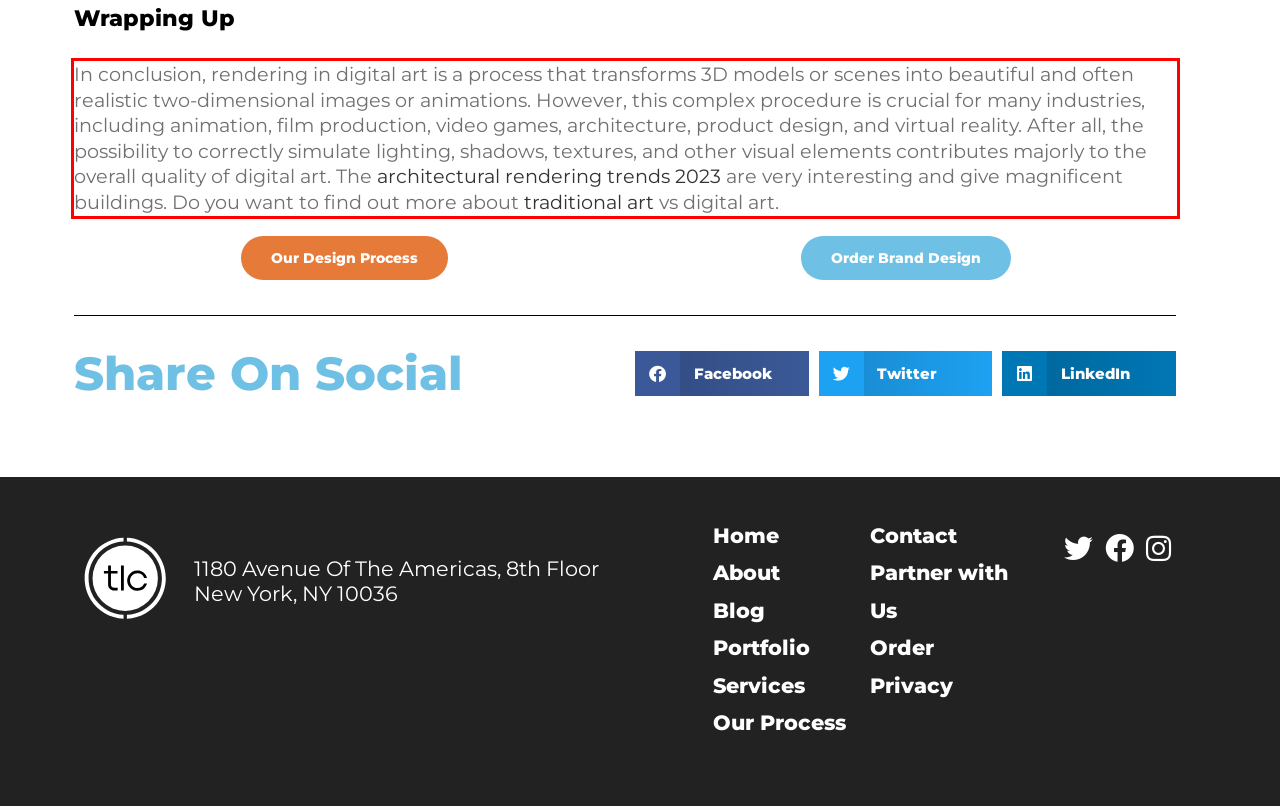Identify and extract the text within the red rectangle in the screenshot of the webpage.

In conclusion, rendering in digital art is a process that transforms 3D models or scenes into beautiful and often realistic two-dimensional images or animations. However, this complex procedure is crucial for many industries, including animation, film production, video games, architecture, product design, and virtual reality. After all, the possibility to correctly simulate lighting, shadows, textures, and other visual elements contributes majorly to the overall quality of digital art. The architectural rendering trends 2023 are very interesting and give magnificent buildings. Do you want to find out more about traditional art vs digital art.